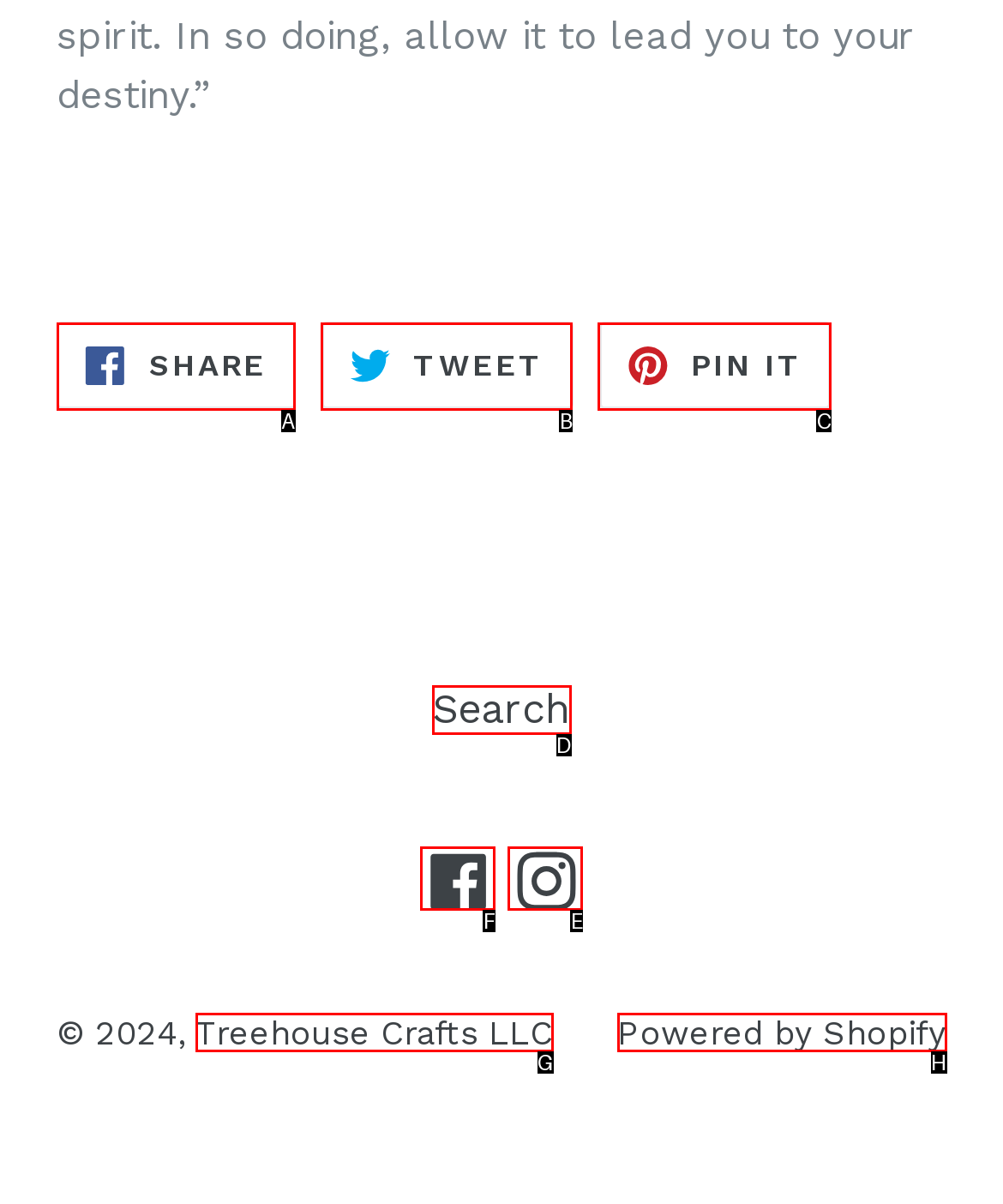Which option should I select to accomplish the task: Visit Instagram page? Respond with the corresponding letter from the given choices.

E